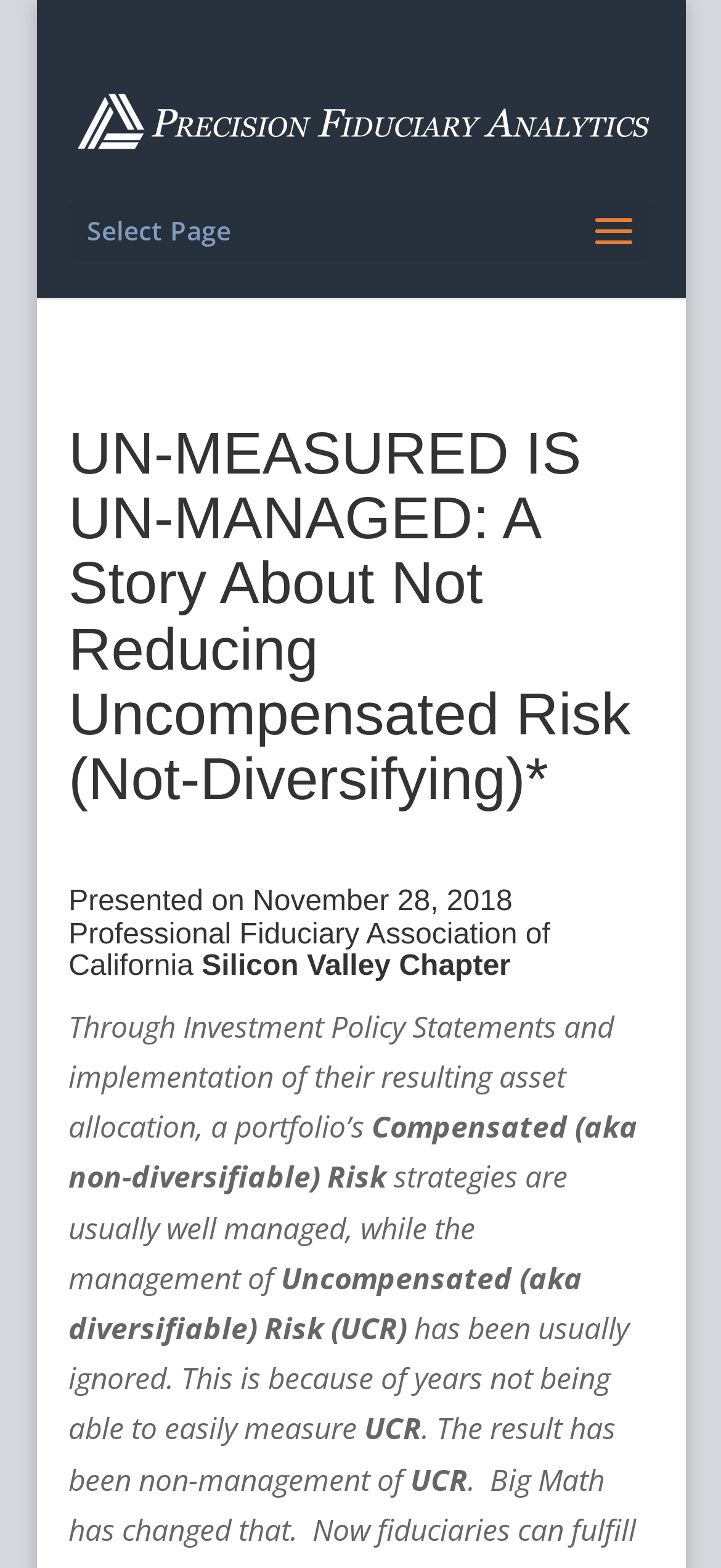What is the name of the analytics company?
Carefully analyze the image and provide a thorough answer to the question.

I found the answer by looking at the link element with the text 'Precision Fiduciary Analytics' and the corresponding image element with the same text, which suggests that it is the name of the analytics company.